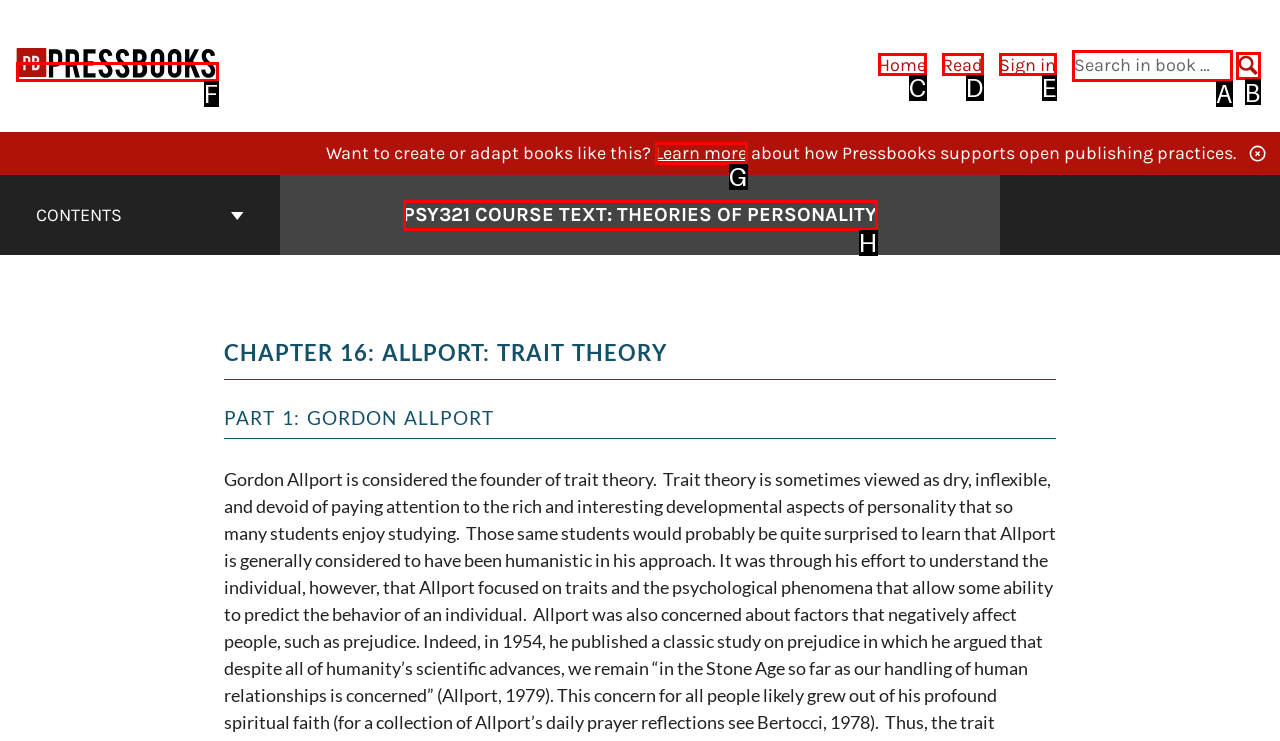Given the description: Sign in, identify the matching HTML element. Provide the letter of the correct option.

E